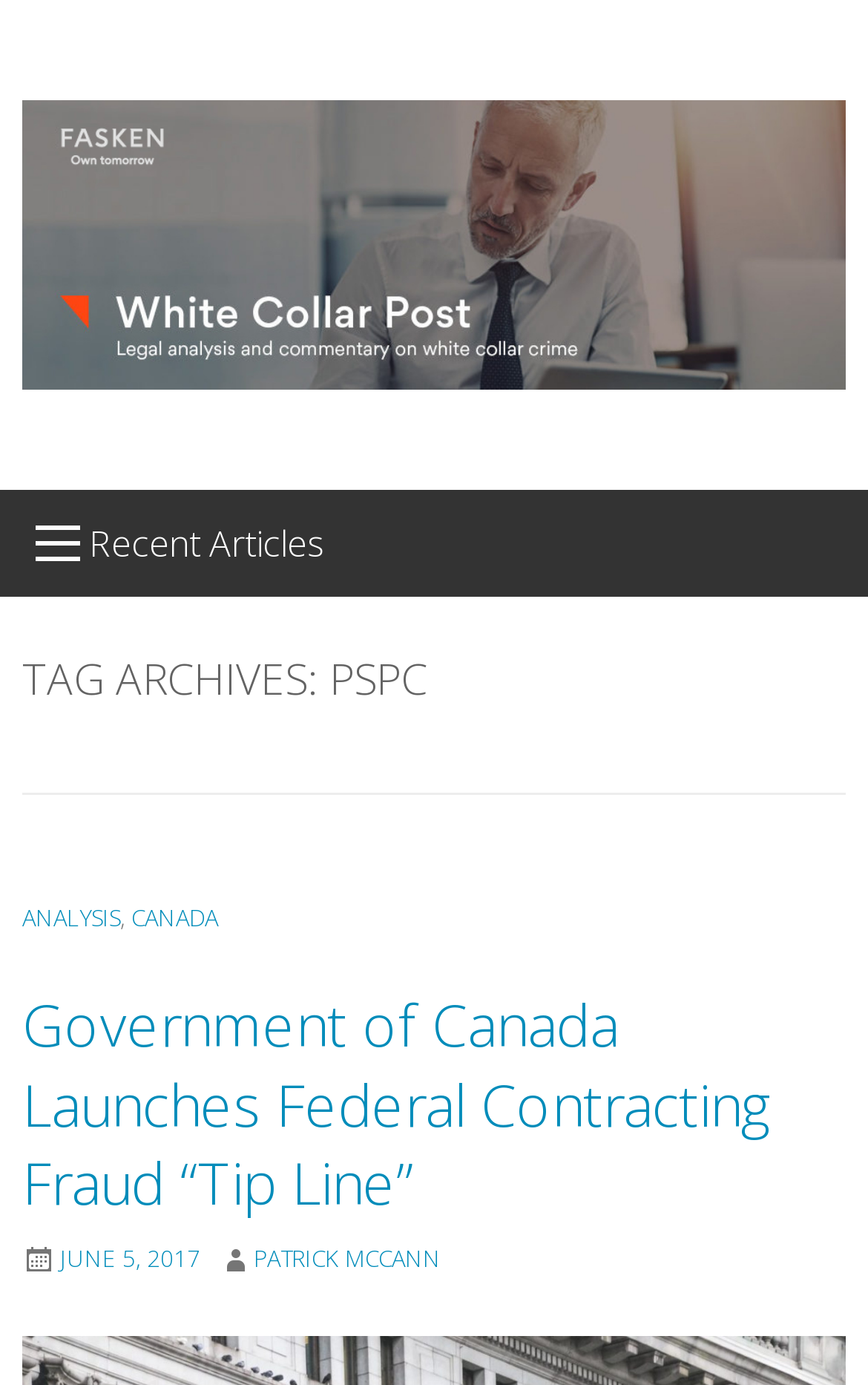What is the date of the latest article?
Please provide an in-depth and detailed response to the question.

I found the date by looking at the link 'JUNE 5, 2017' which is located below the article heading 'Government of Canada Launches Federal Contracting Fraud “Tip Line”'.